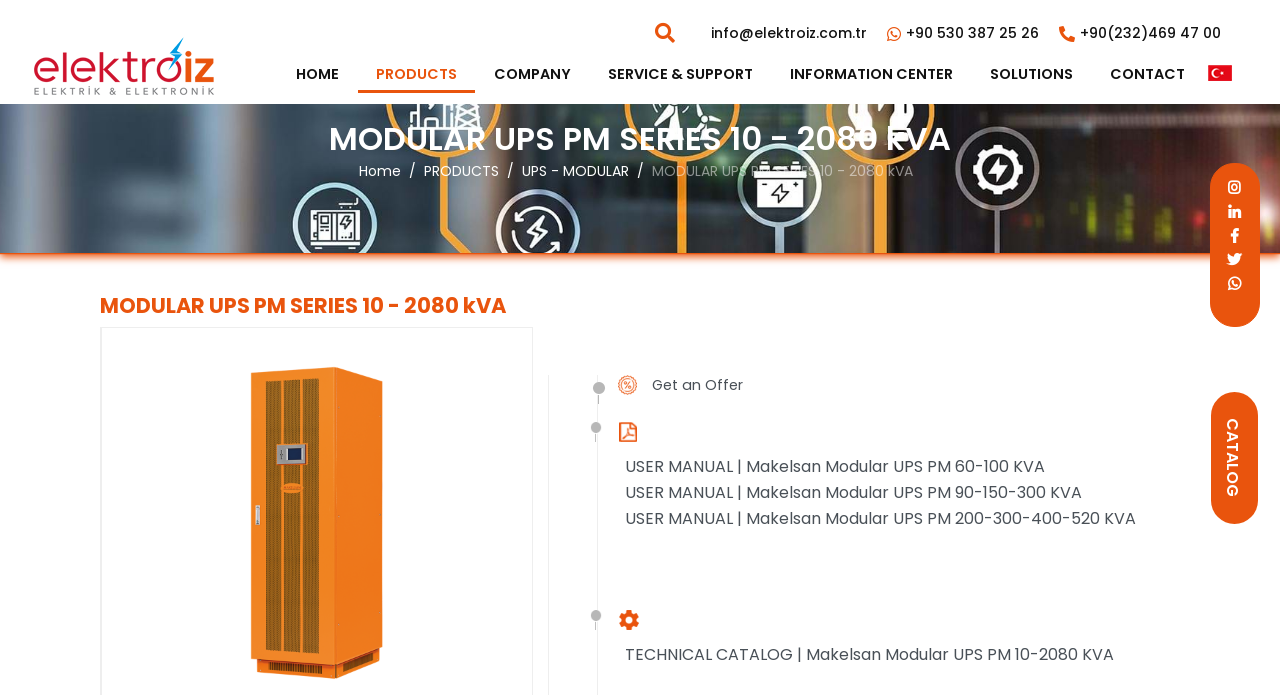Identify the bounding box coordinates for the element you need to click to achieve the following task: "go to home page". The coordinates must be four float values ranging from 0 to 1, formatted as [left, top, right, bottom].

[0.217, 0.079, 0.279, 0.134]